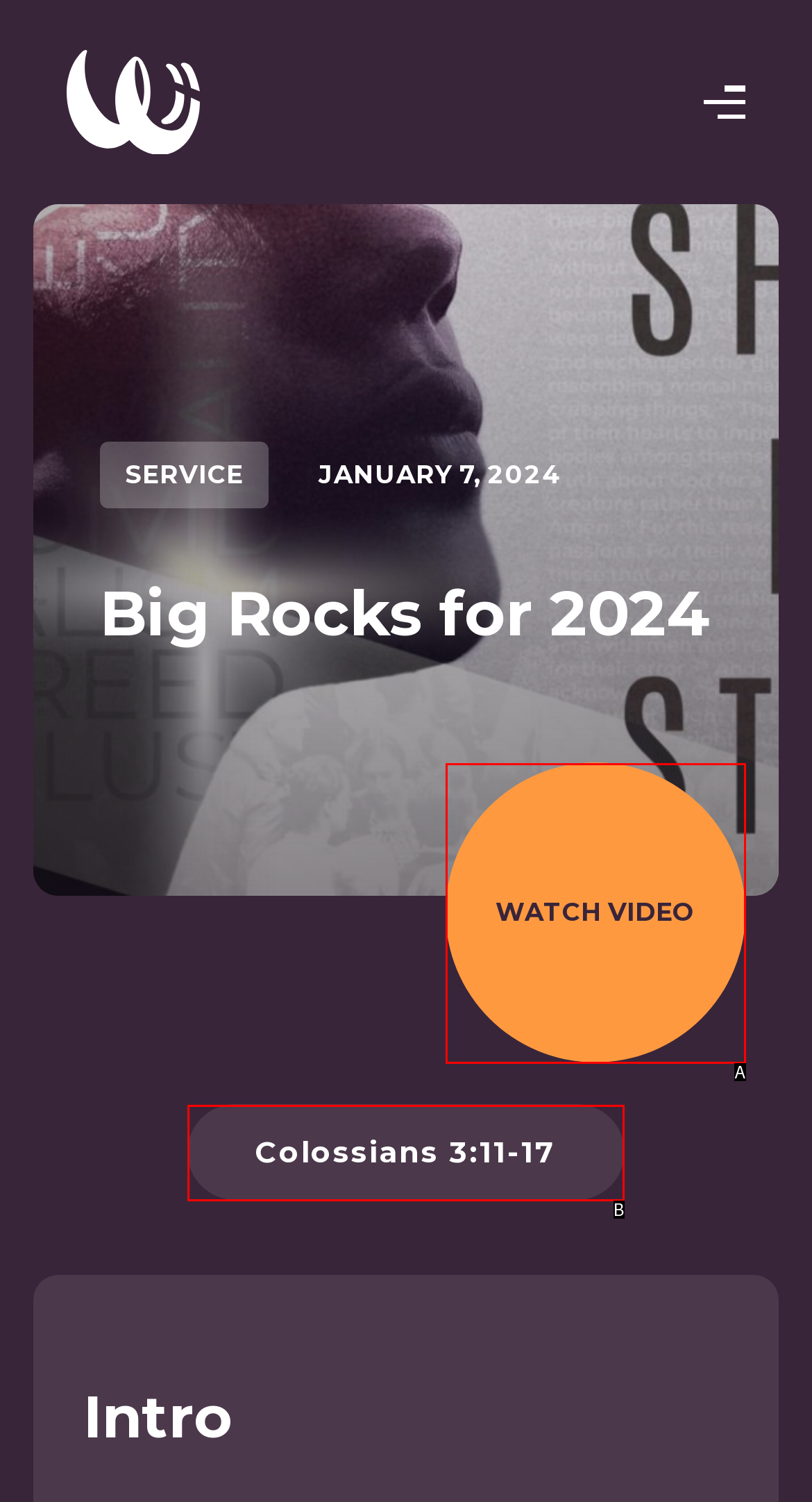Select the letter that corresponds to the description: Watch Video. Provide your answer using the option's letter.

A